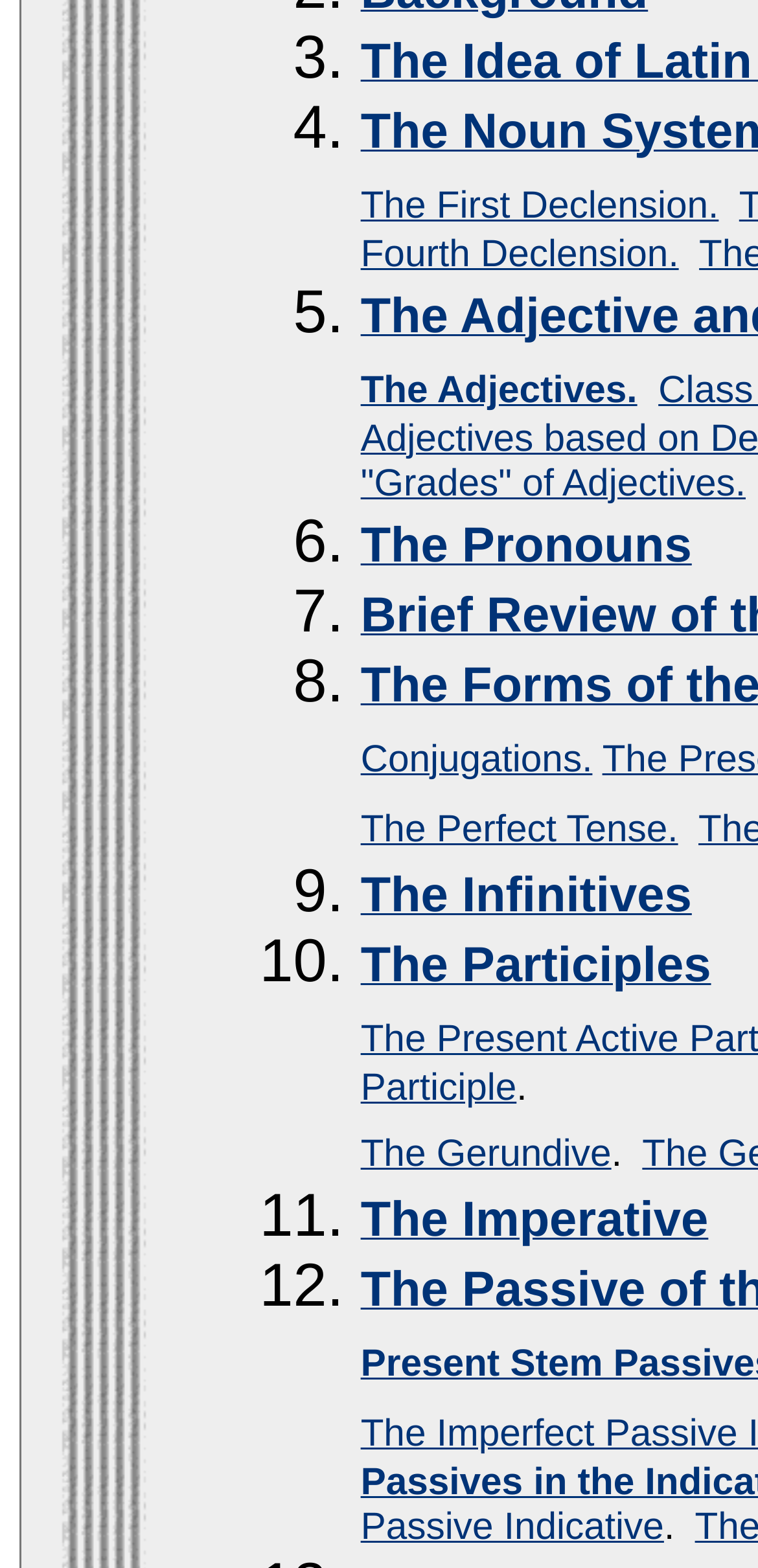What is the seventh item in the list?
Using the visual information, respond with a single word or phrase.

The Pronouns